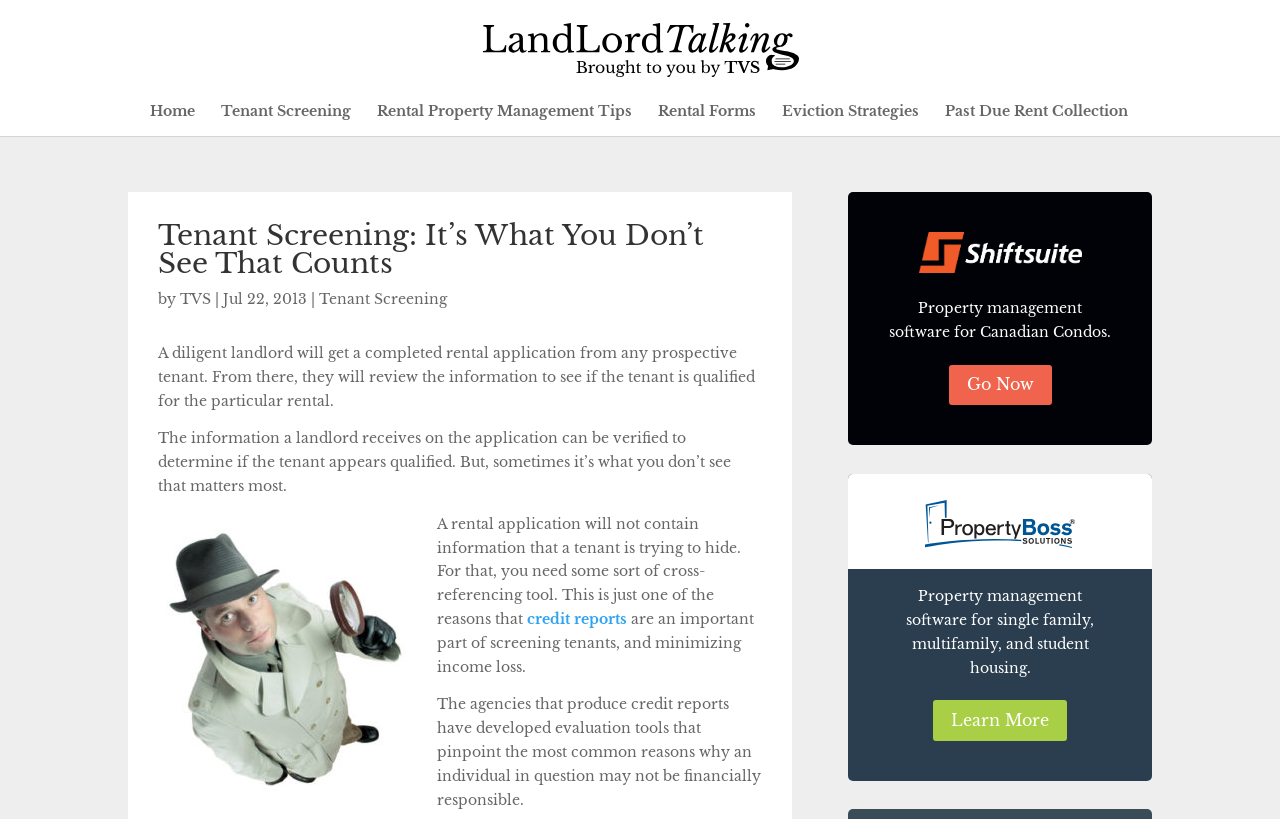Determine the bounding box coordinates of the target area to click to execute the following instruction: "Click on the 'credit reports' link."

[0.412, 0.745, 0.49, 0.767]